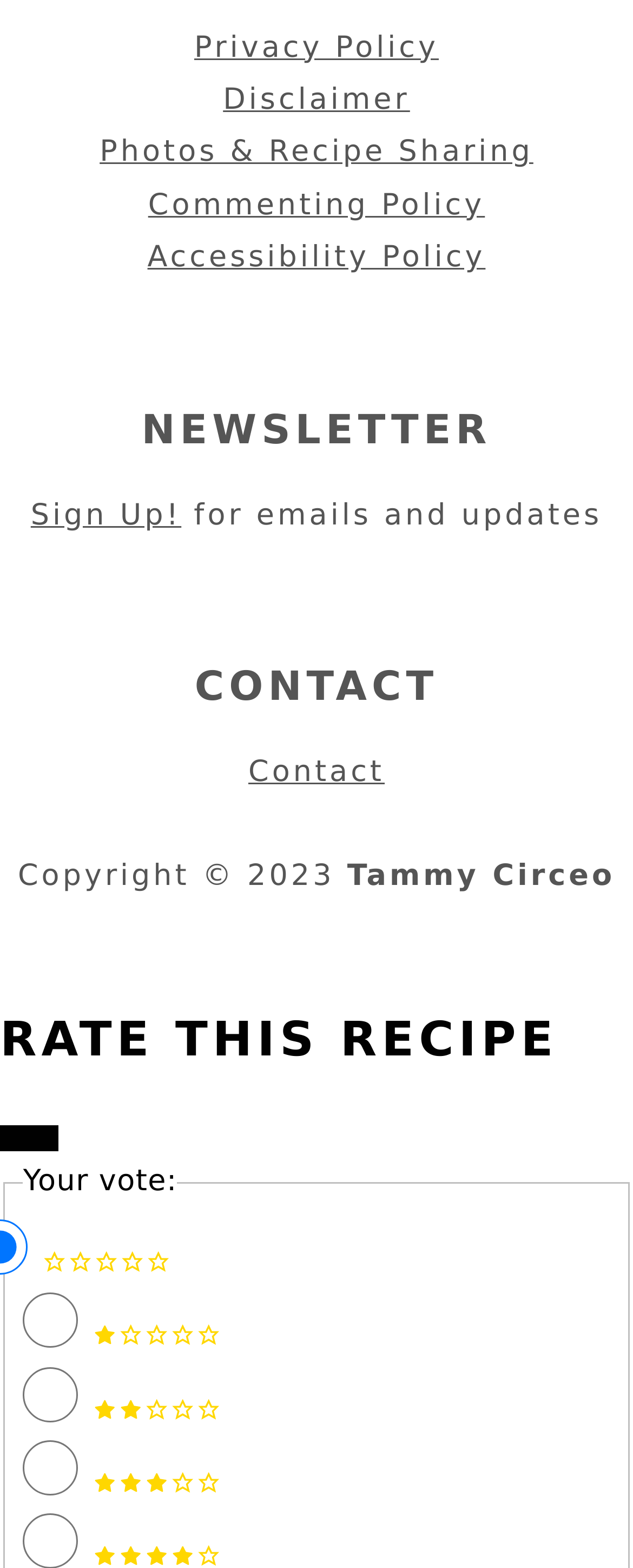Can you find the bounding box coordinates for the element that needs to be clicked to execute this instruction: "visit Facebook page"? The coordinates should be given as four float numbers between 0 and 1, i.e., [left, top, right, bottom].

None